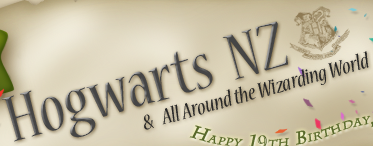Answer the question below in one word or phrase:
What is the age of the platform being celebrated?

19